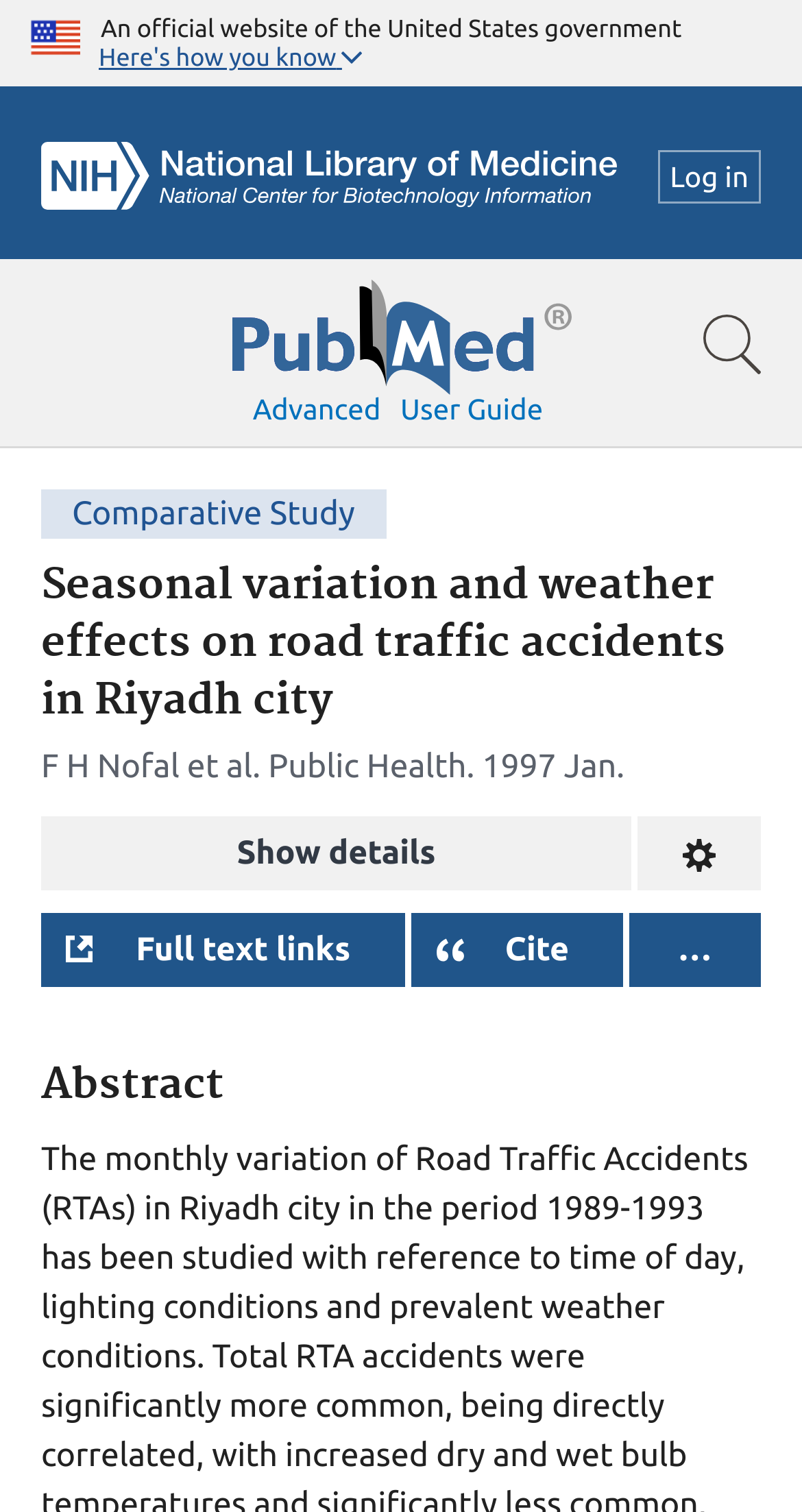Please provide a comprehensive answer to the question based on the screenshot: What is the name of the government website?

I inferred this answer by looking at the top-left corner of the webpage, where I found an image of the U.S. flag and a text 'An official website of the United States government'.